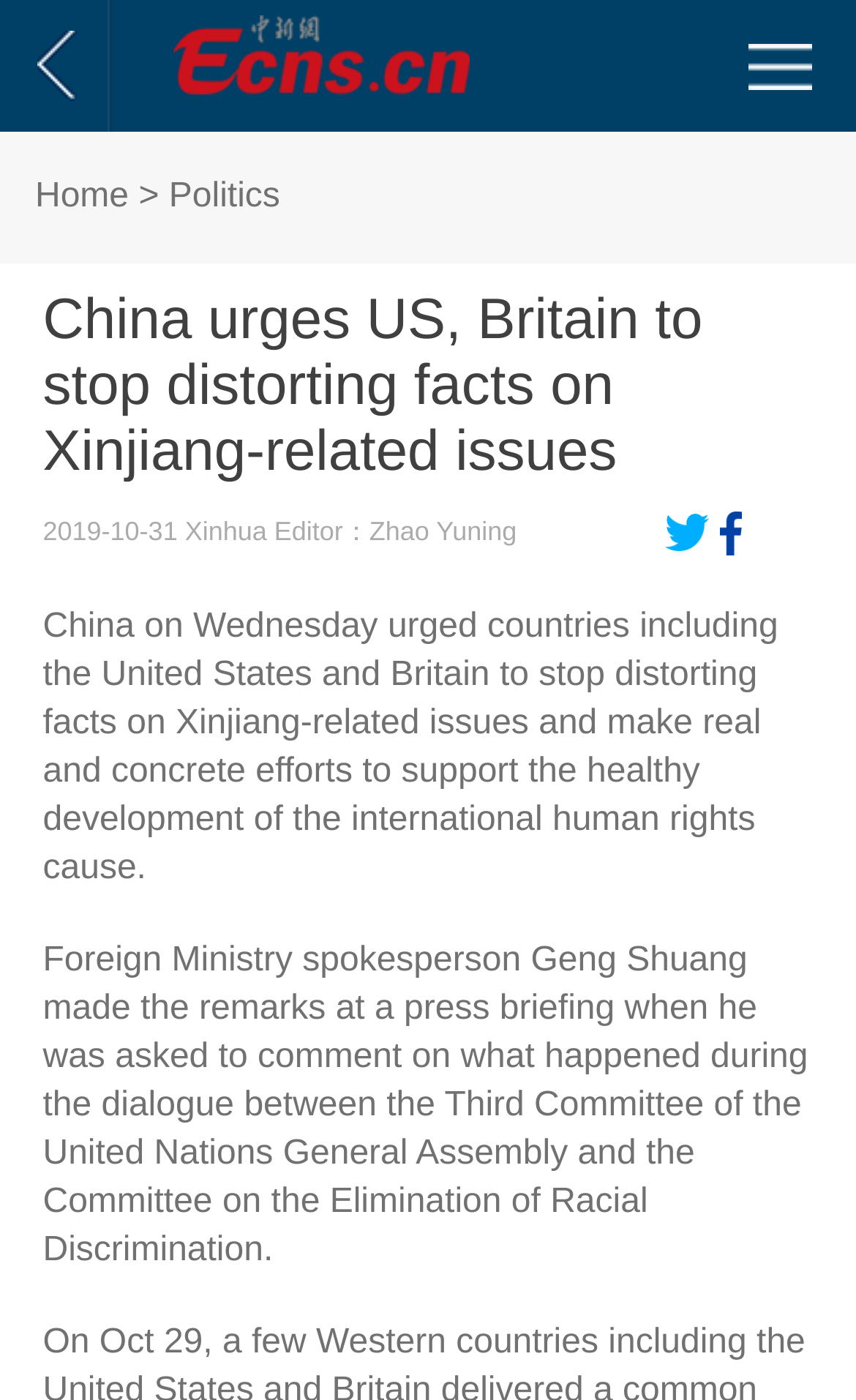Construct a comprehensive description capturing every detail on the webpage.

The webpage appears to be a news article about China's stance on Xinjiang-related issues. At the top left, there is a link, followed by a small image and another link to the right. Below these elements, there is a horizontal navigation menu with a "Home" link and a "Politics" category label.

The main headline, "China urges US, Britain to stop distorting facts on Xinjiang-related issues", is prominently displayed in the top half of the page. Below the headline, there is a credit line indicating the article's publication date and editor.

The main content of the article is divided into two paragraphs. The first paragraph explains China's call to countries, including the US and Britain, to stop distorting facts on Xinjiang-related issues and support the healthy development of the international human rights cause. The second paragraph provides more context, quoting Foreign Ministry spokesperson Geng Shuang's remarks at a press briefing.

At the bottom right of the page, there are social media sharing links to Twitter and Facebook.